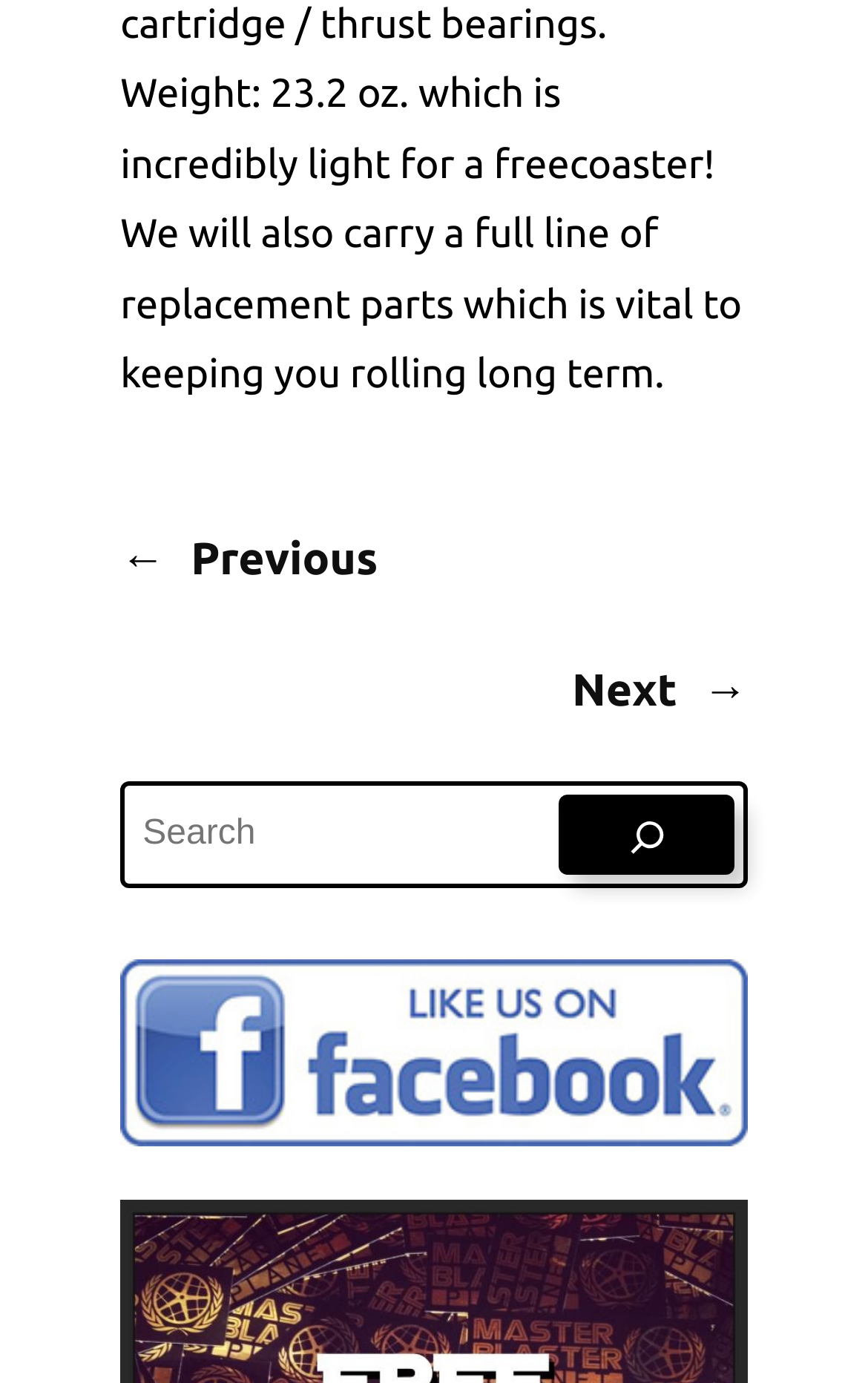Respond to the following question with a brief word or phrase:
What is the position of the 'Next' link relative to the 'Previous' link?

Right